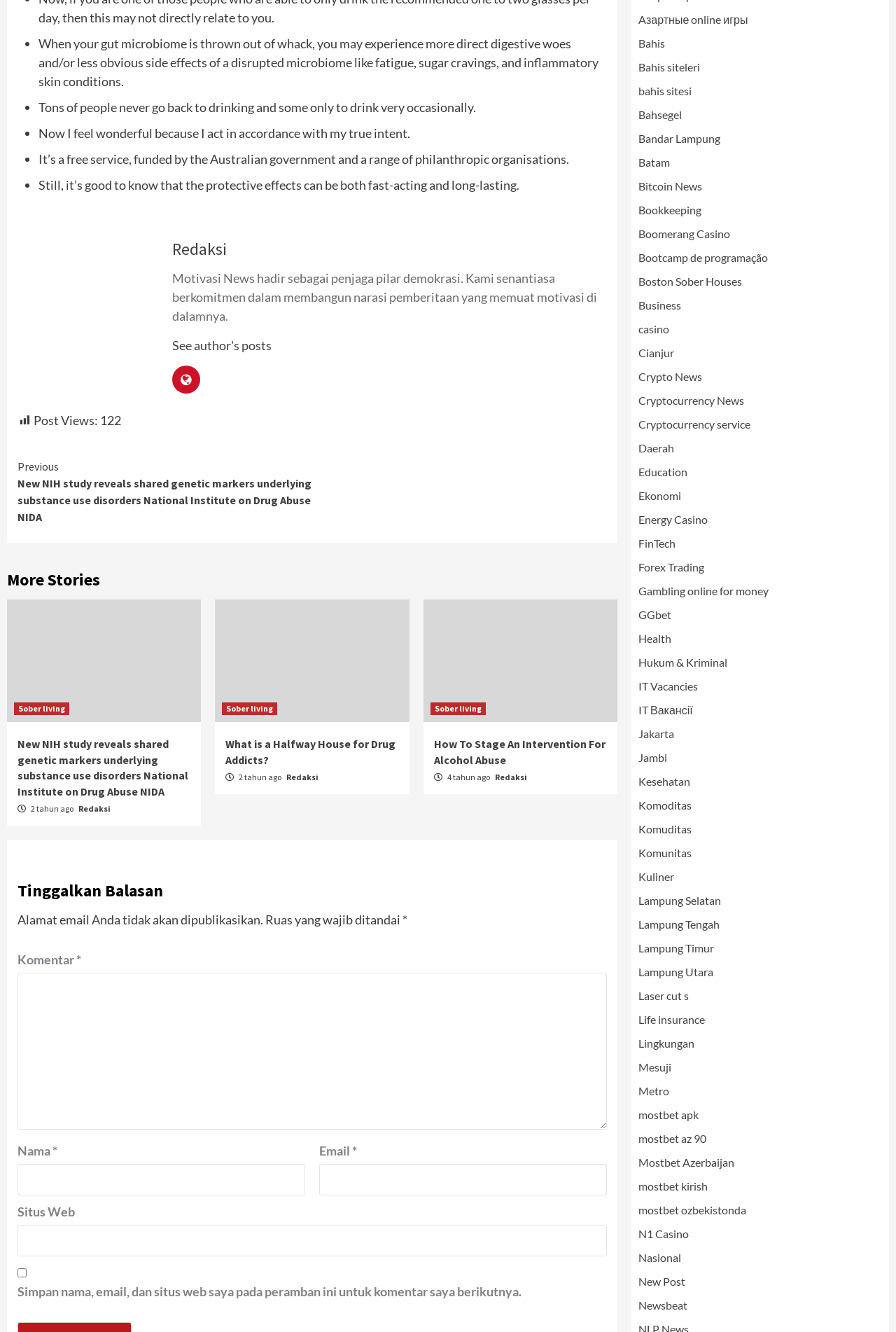Give the bounding box coordinates for the element described as: "Boston Sober Houses".

[0.712, 0.206, 0.828, 0.216]